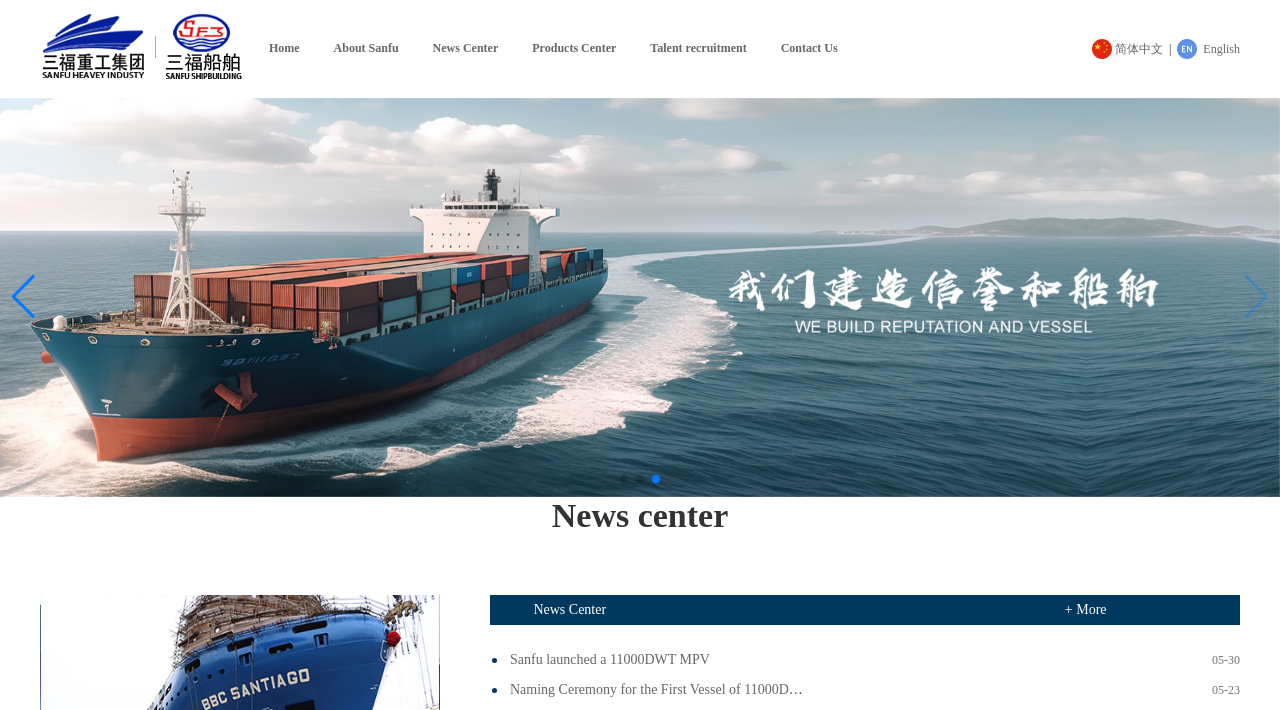What is the company name?
Provide a concise answer using a single word or phrase based on the image.

Taizhou Sanfu Heavy Industry Group Co., Ltd